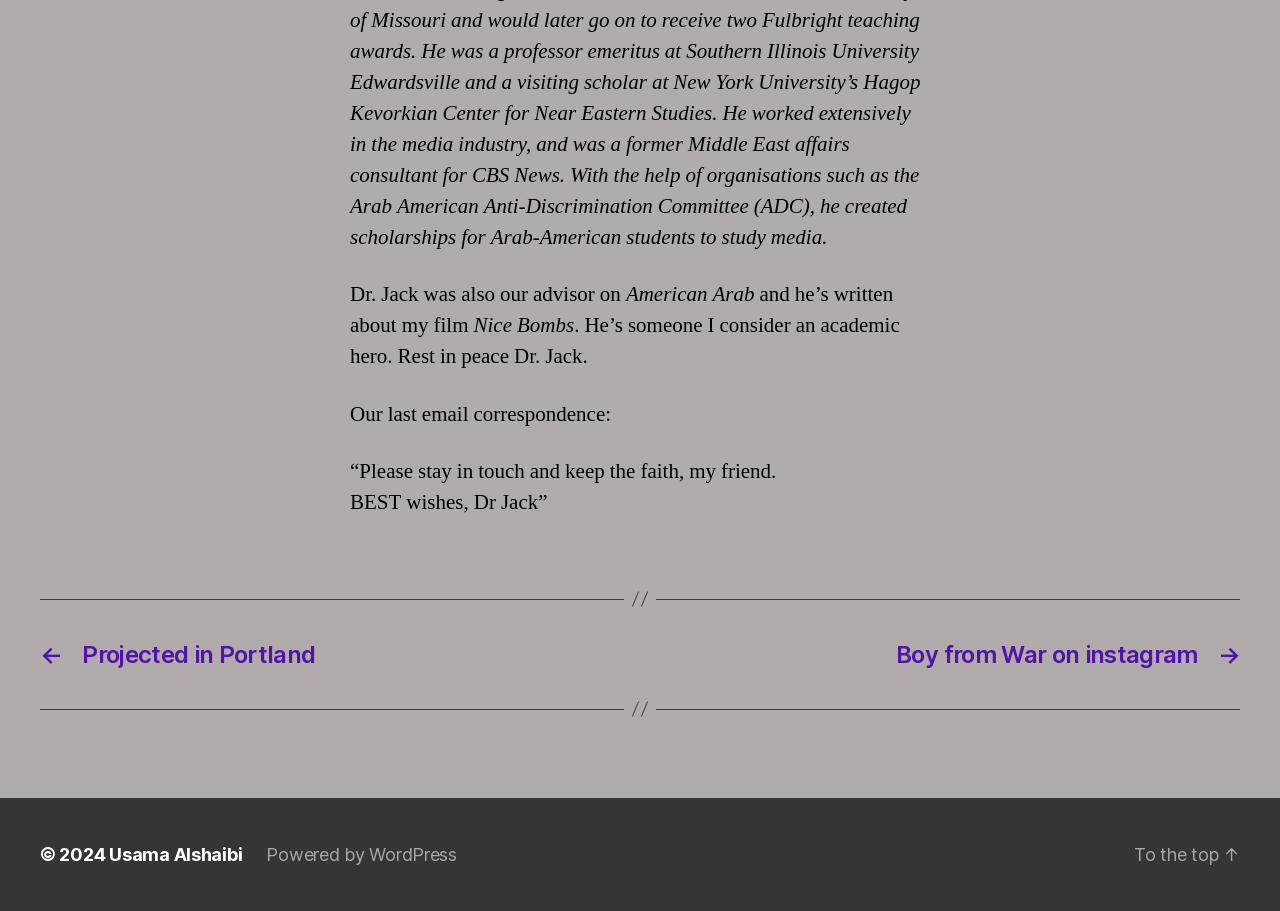Determine the bounding box for the UI element described here: "Usama Alshaibi".

[0.085, 0.926, 0.189, 0.949]